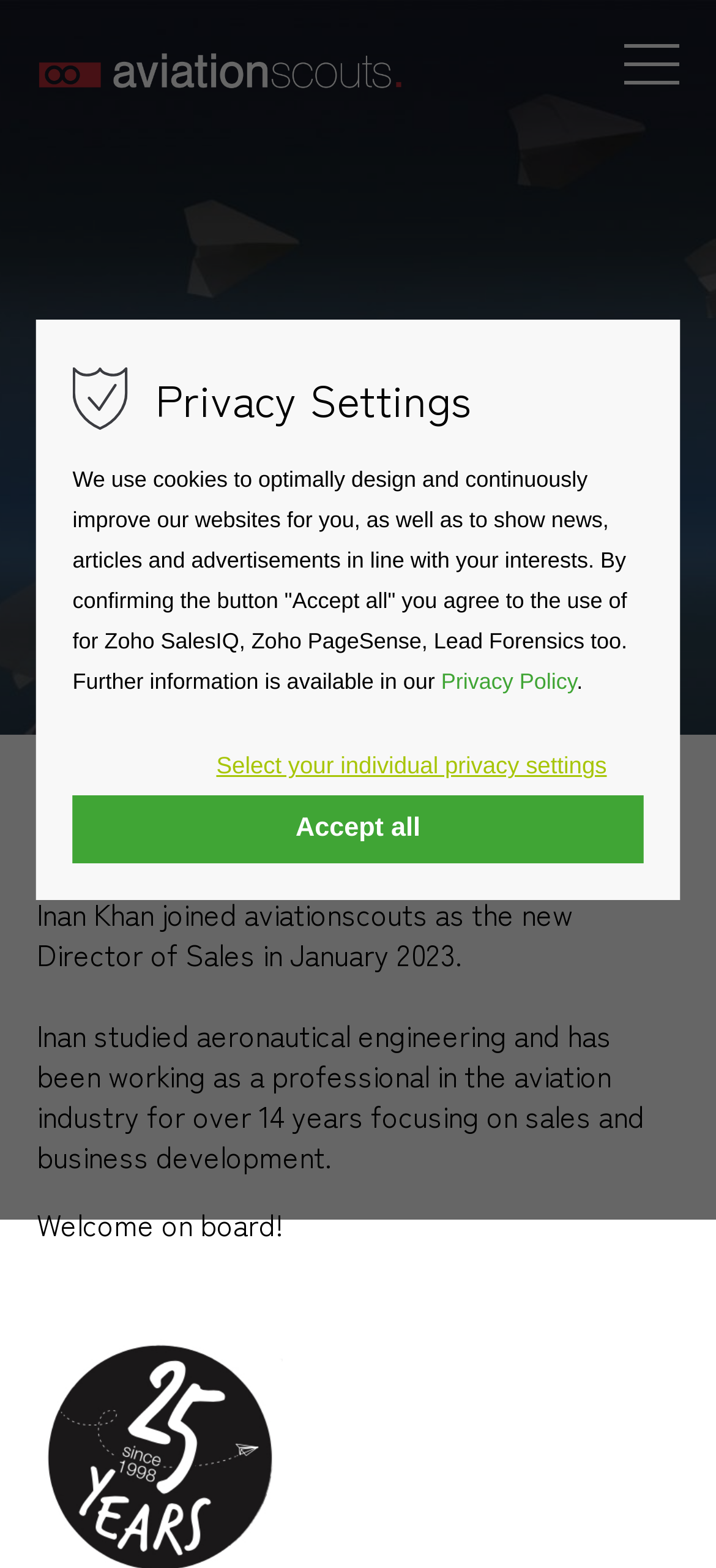What is the purpose of the button 'Select your individual privacy settings'?
Look at the image and answer the question with a single word or phrase.

To customize privacy settings